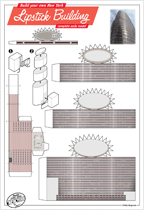Please respond in a single word or phrase: 
How tall is the miniature paper model?

2.75 inches